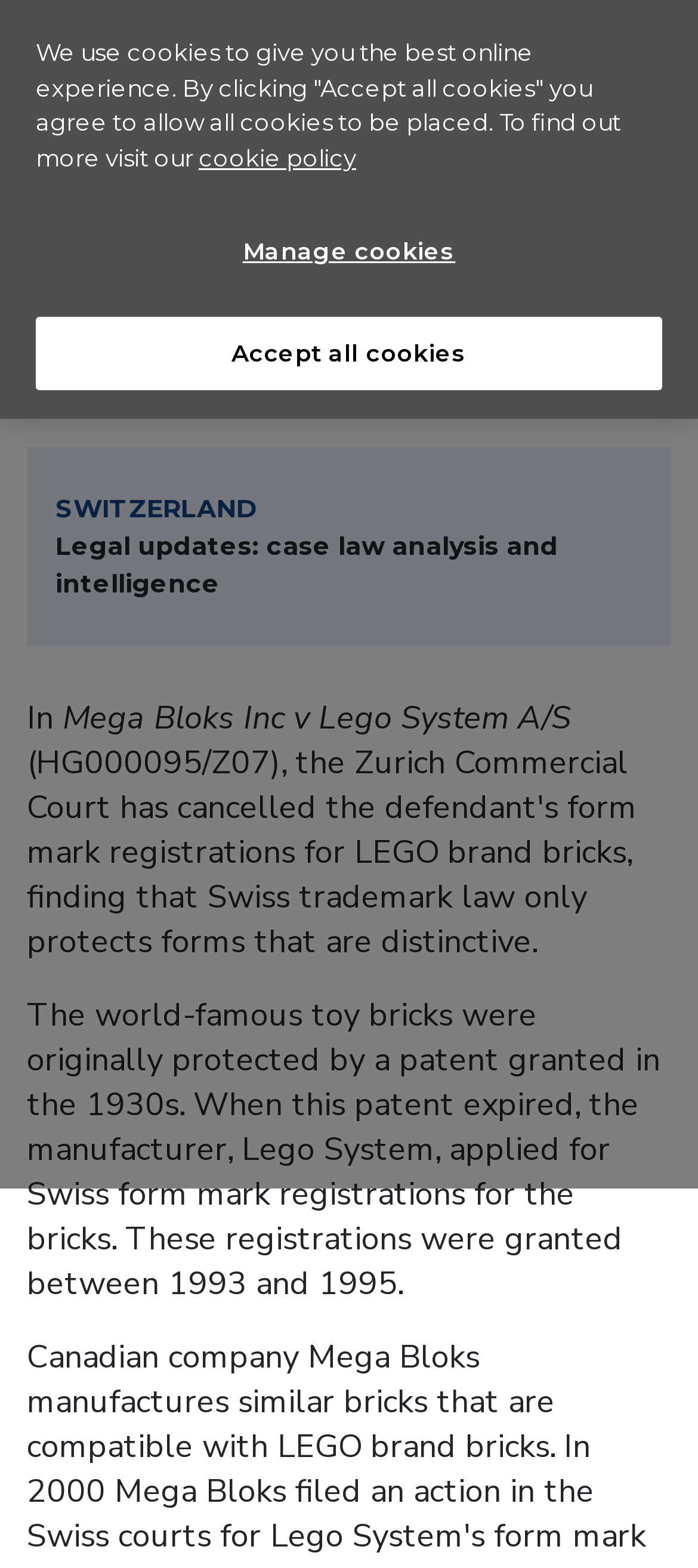What is the logo on the top left corner?
Based on the image, answer the question with a single word or brief phrase.

WTR logo